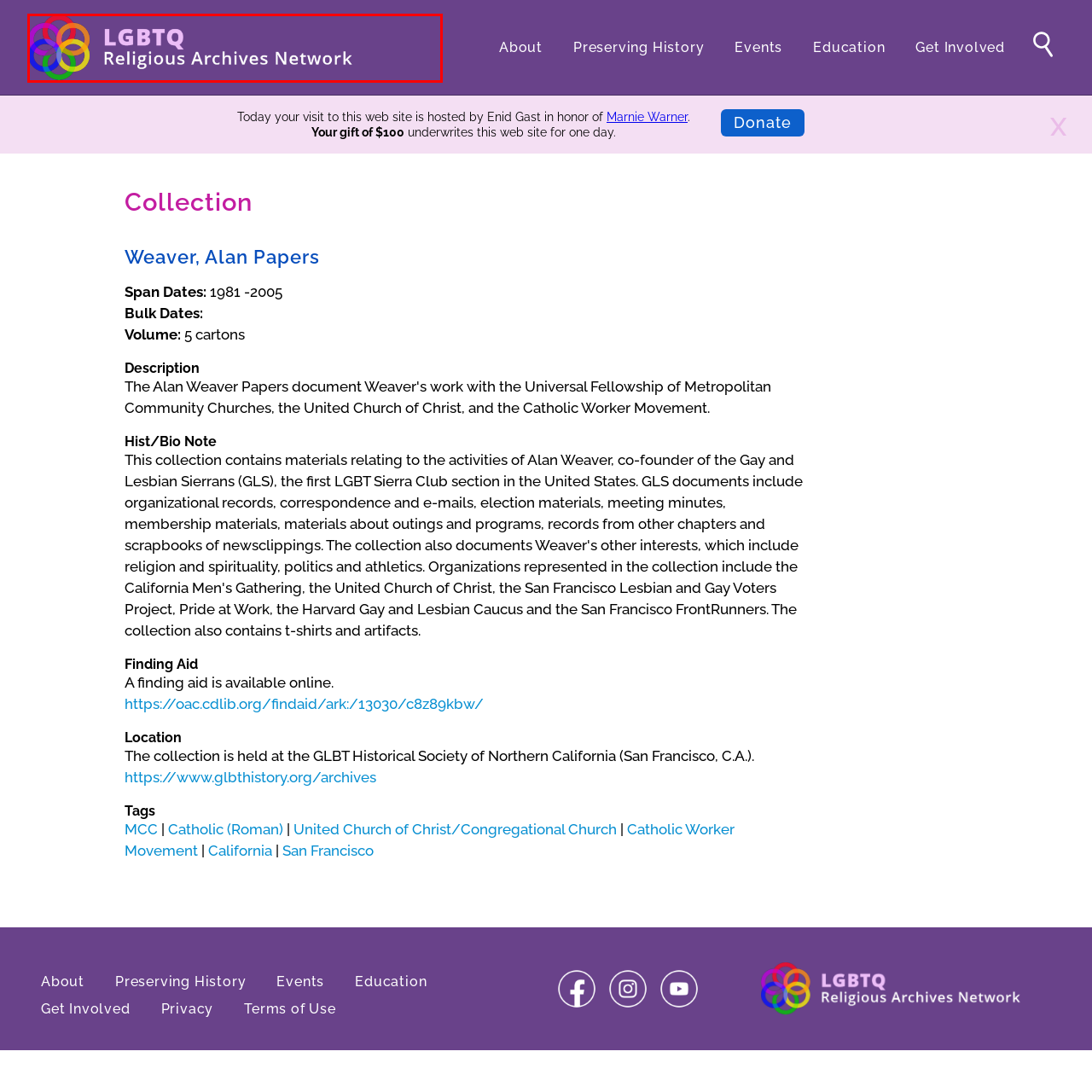What does the interlocking rings in the logo symbolize?
Direct your attention to the image inside the red bounding box and provide a detailed explanation in your answer.

According to the caption, the colorful design composed of interlocking rings in shades of red, orange, yellow, green, blue, and purple symbolizes inclusivity and diversity within religious contexts.